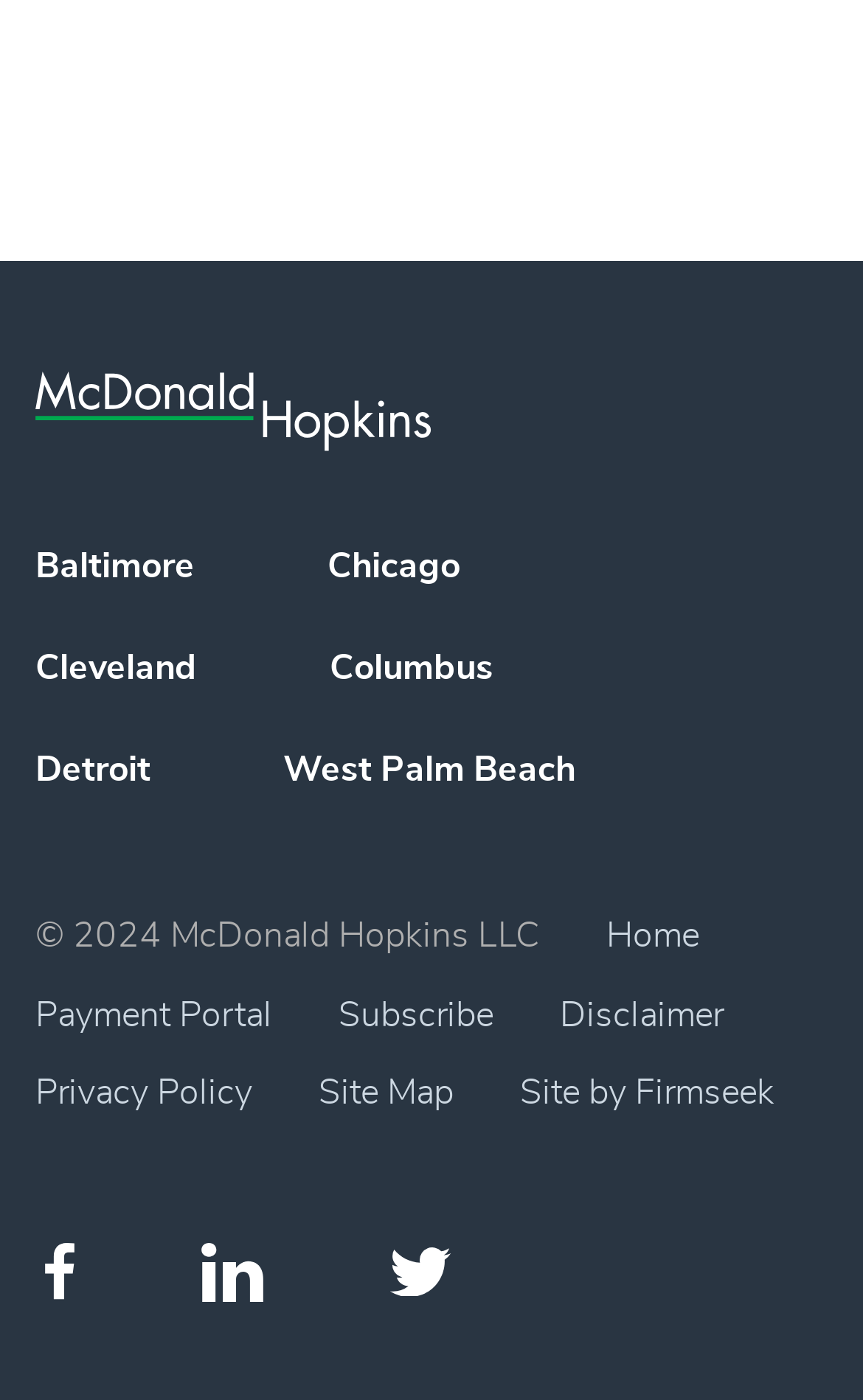Identify the bounding box coordinates for the element that needs to be clicked to fulfill this instruction: "Follow on Facebook". Provide the coordinates in the format of four float numbers between 0 and 1: [left, top, right, bottom].

[0.041, 0.882, 0.097, 0.935]